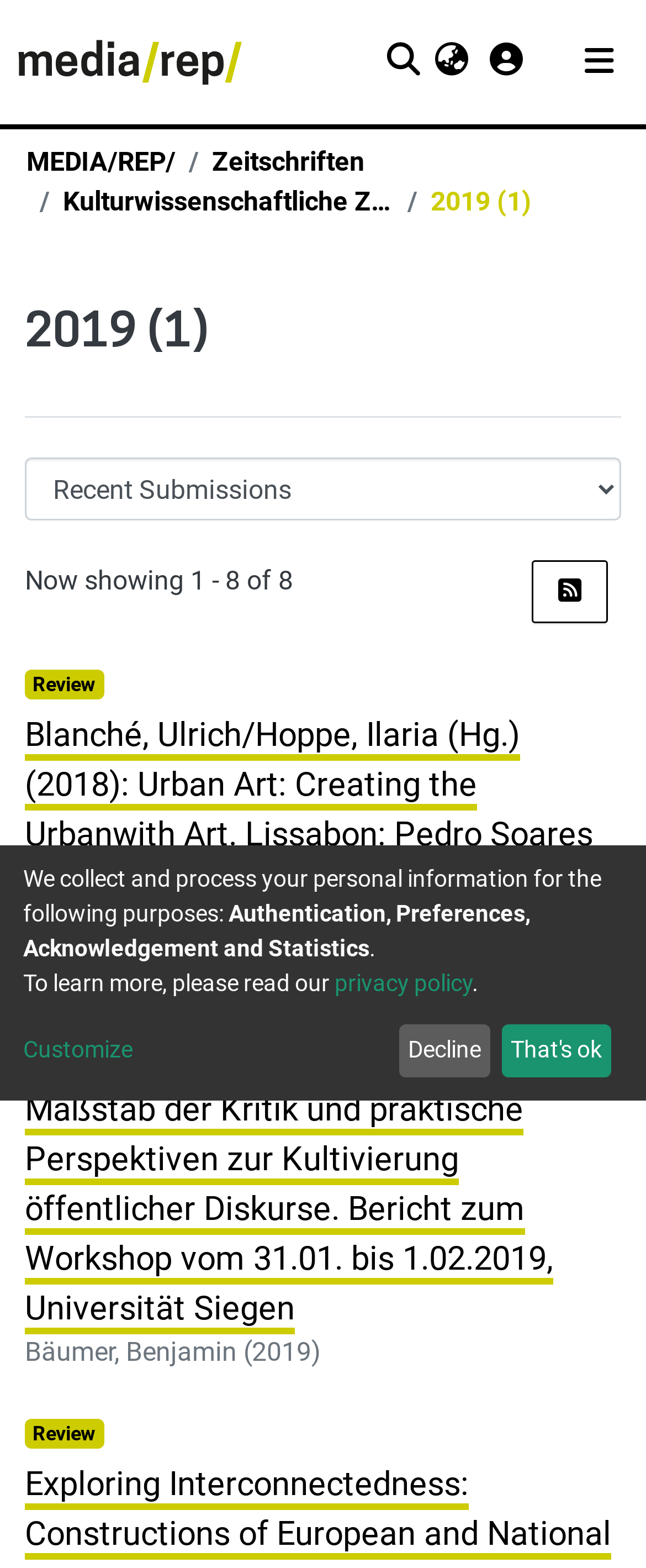How many links are in the main navigation bar?
Based on the image, answer the question with as much detail as possible.

I counted the links in the main navigation bar, which are 'Communities', 'Journals', 'Search', and 'Info', so there are 4 links in total.